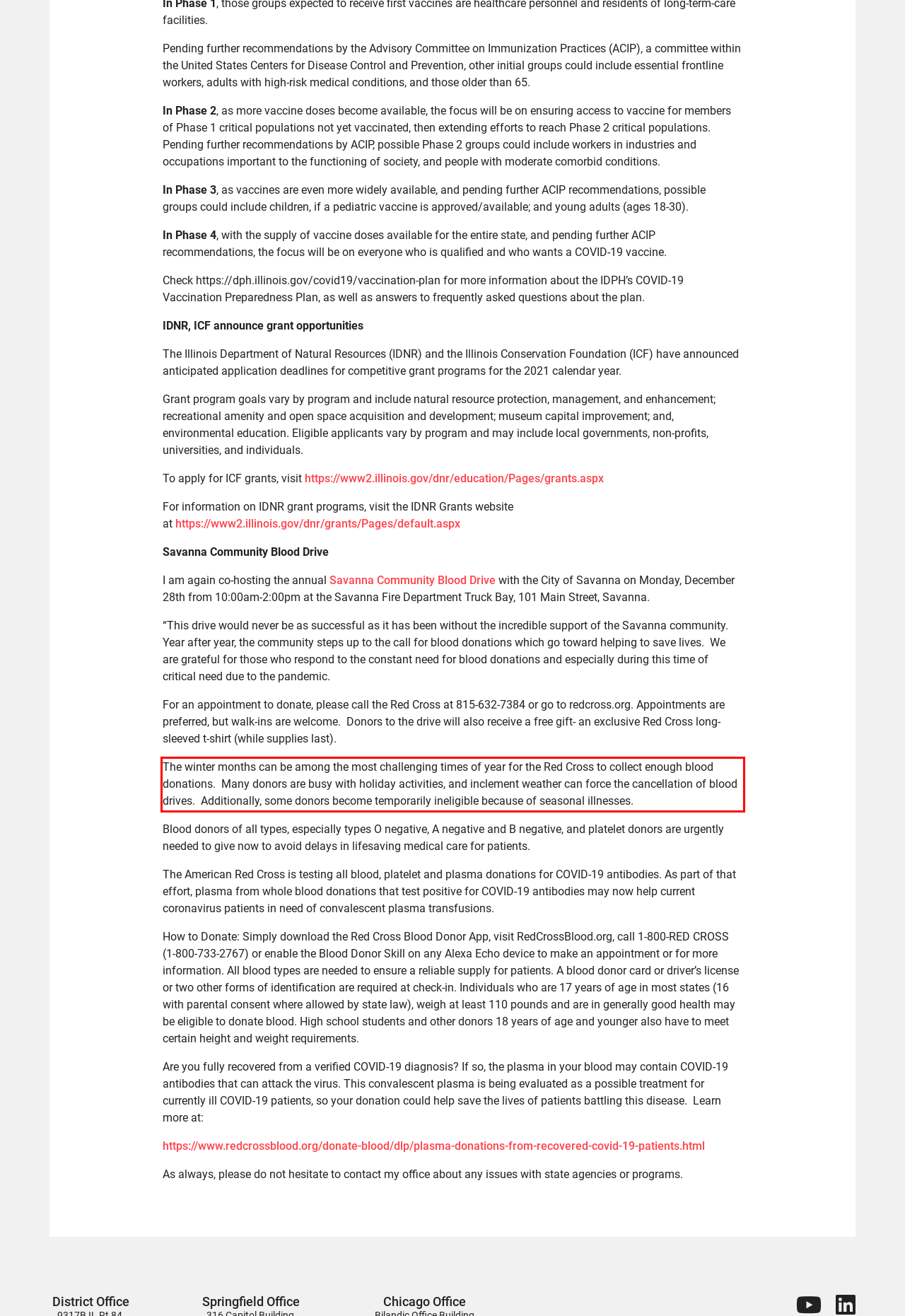Observe the screenshot of the webpage, locate the red bounding box, and extract the text content within it.

The winter months can be among the most challenging times of year for the Red Cross to collect enough blood donations. Many donors are busy with holiday activities, and inclement weather can force the cancellation of blood drives. Additionally, some donors become temporarily ineligible because of seasonal illnesses.